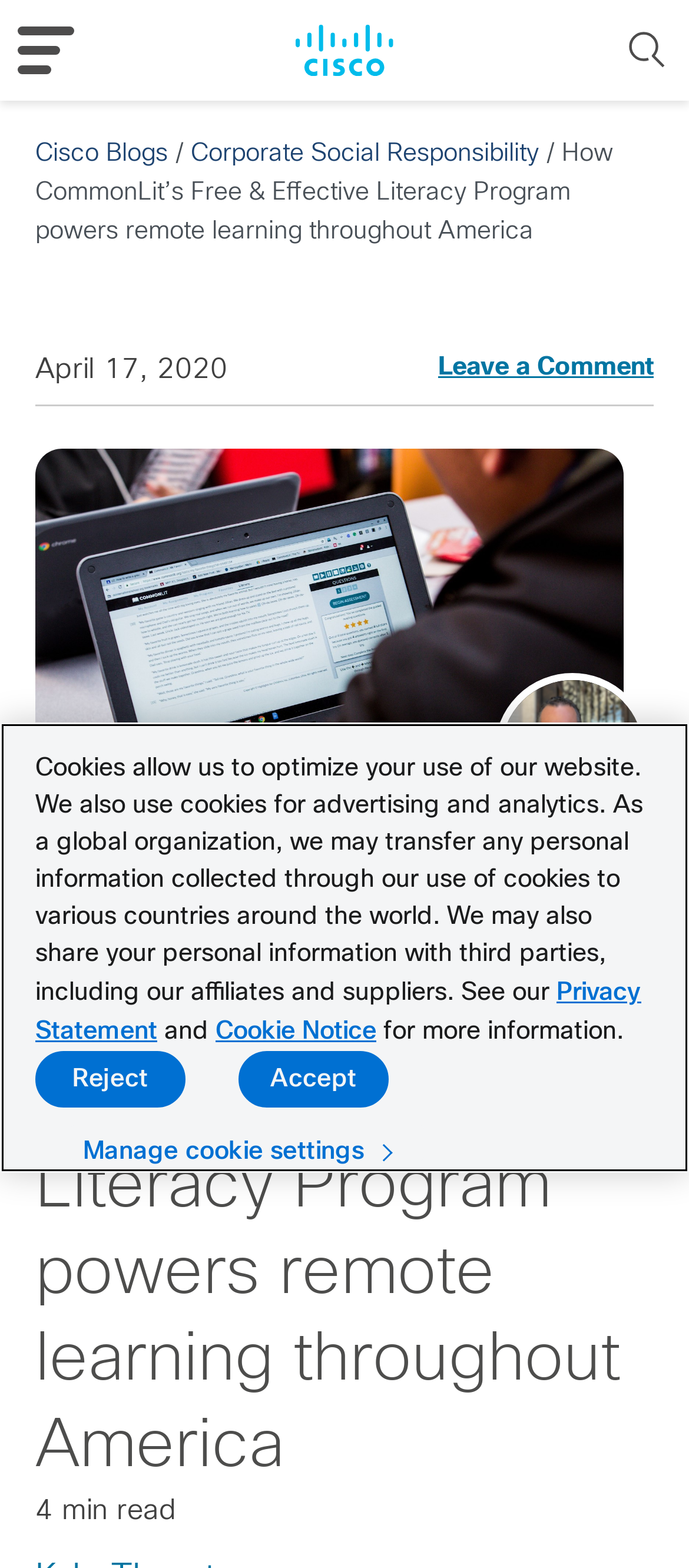Provide a short, one-word or phrase answer to the question below:
What is the estimated reading time of the article?

4 min